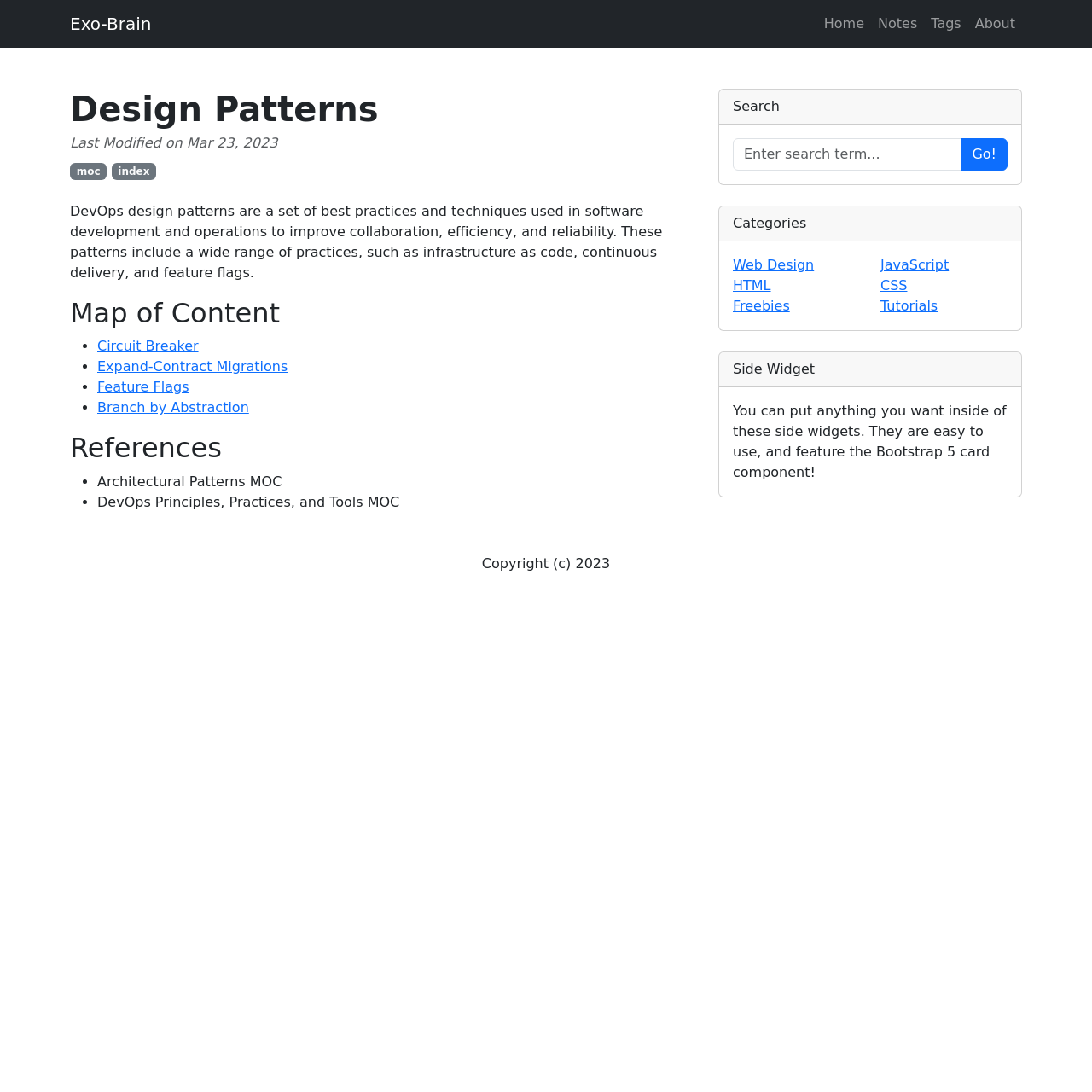What is the purpose of the search box?
Based on the image, please offer an in-depth response to the question.

The search box is located at the top right corner of the webpage, and it has a placeholder text 'Enter search term...'. This suggests that the purpose of the search box is to allow users to search for specific content within the webpage.